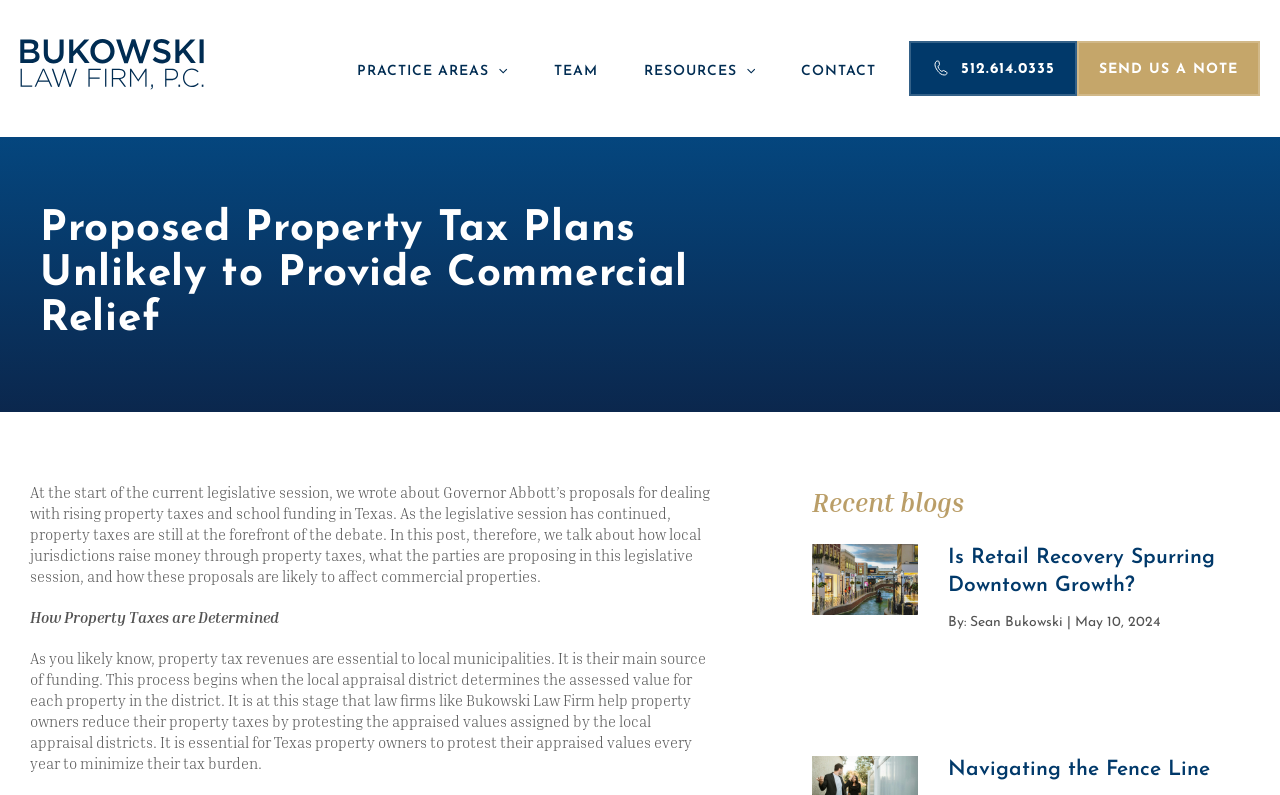Answer the question using only a single word or phrase: 
What is the date of the blog post 'Navigating the Fence Line'?

May 10, 2024